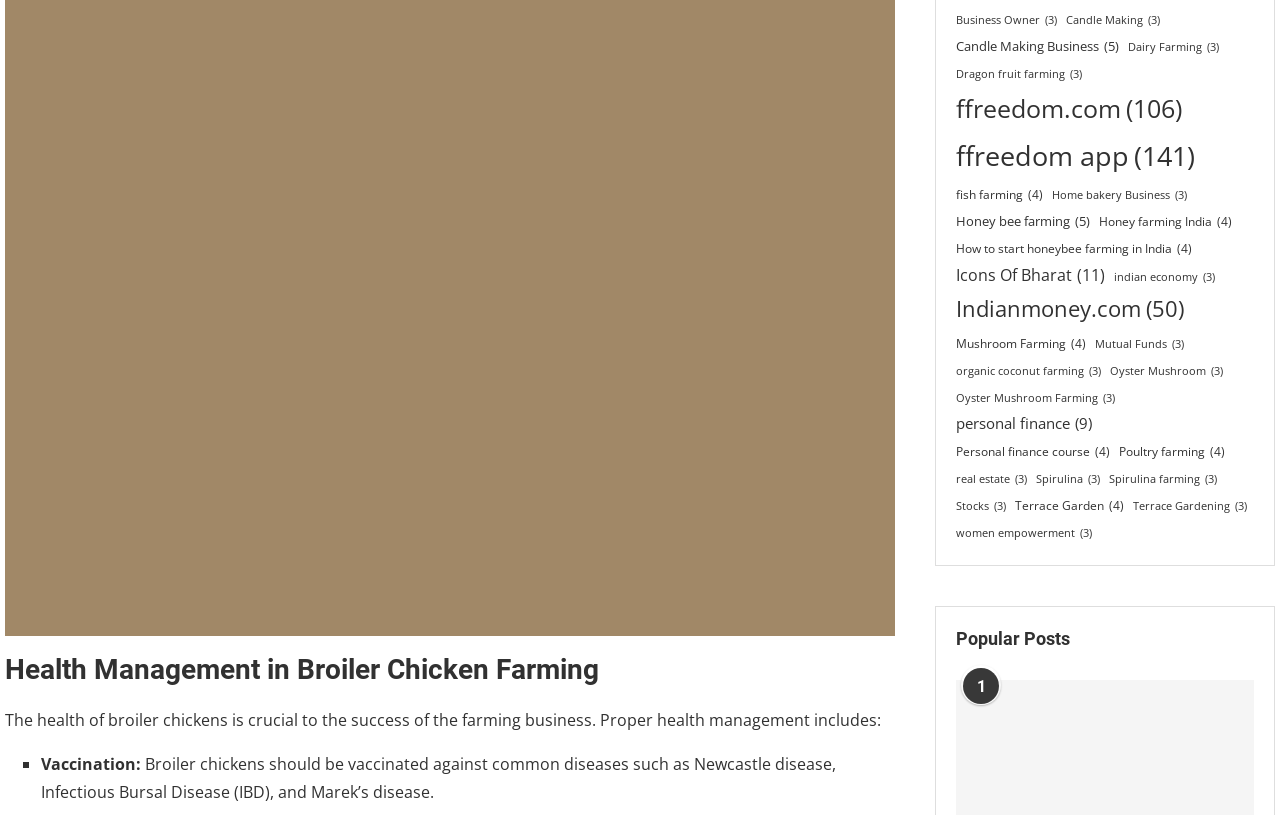What is the title of the section below the main topic?
Based on the visual, give a brief answer using one word or a short phrase.

Popular Posts